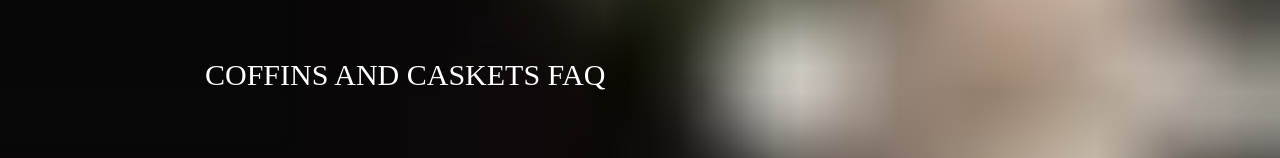Please provide a brief answer to the question using only one word or phrase: 
Who is the expert guiding families through their options?

Darragh Walsh Funeral Directors